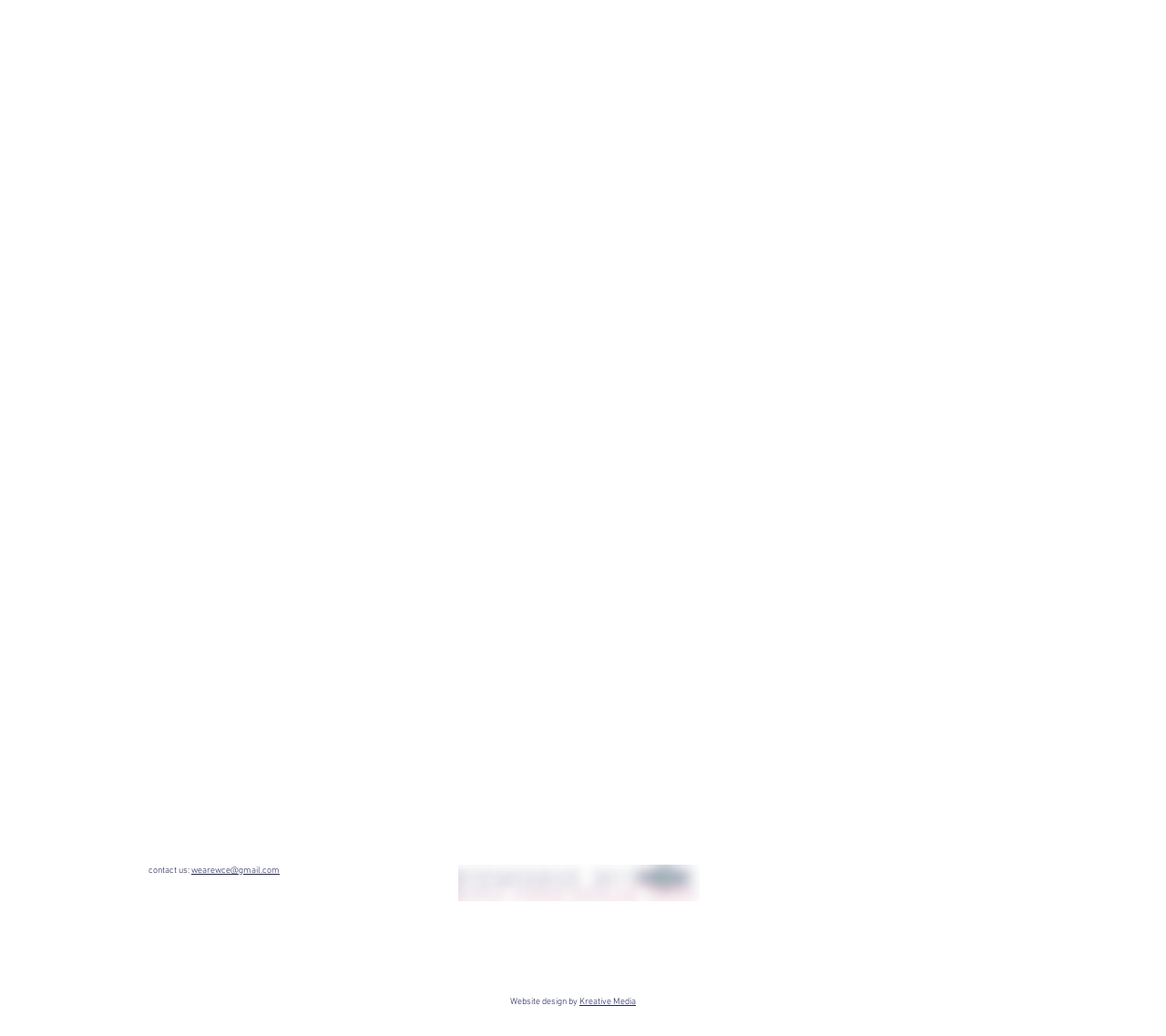Respond with a single word or phrase to the following question: What is the contact email address?

wearewce@gmail.com